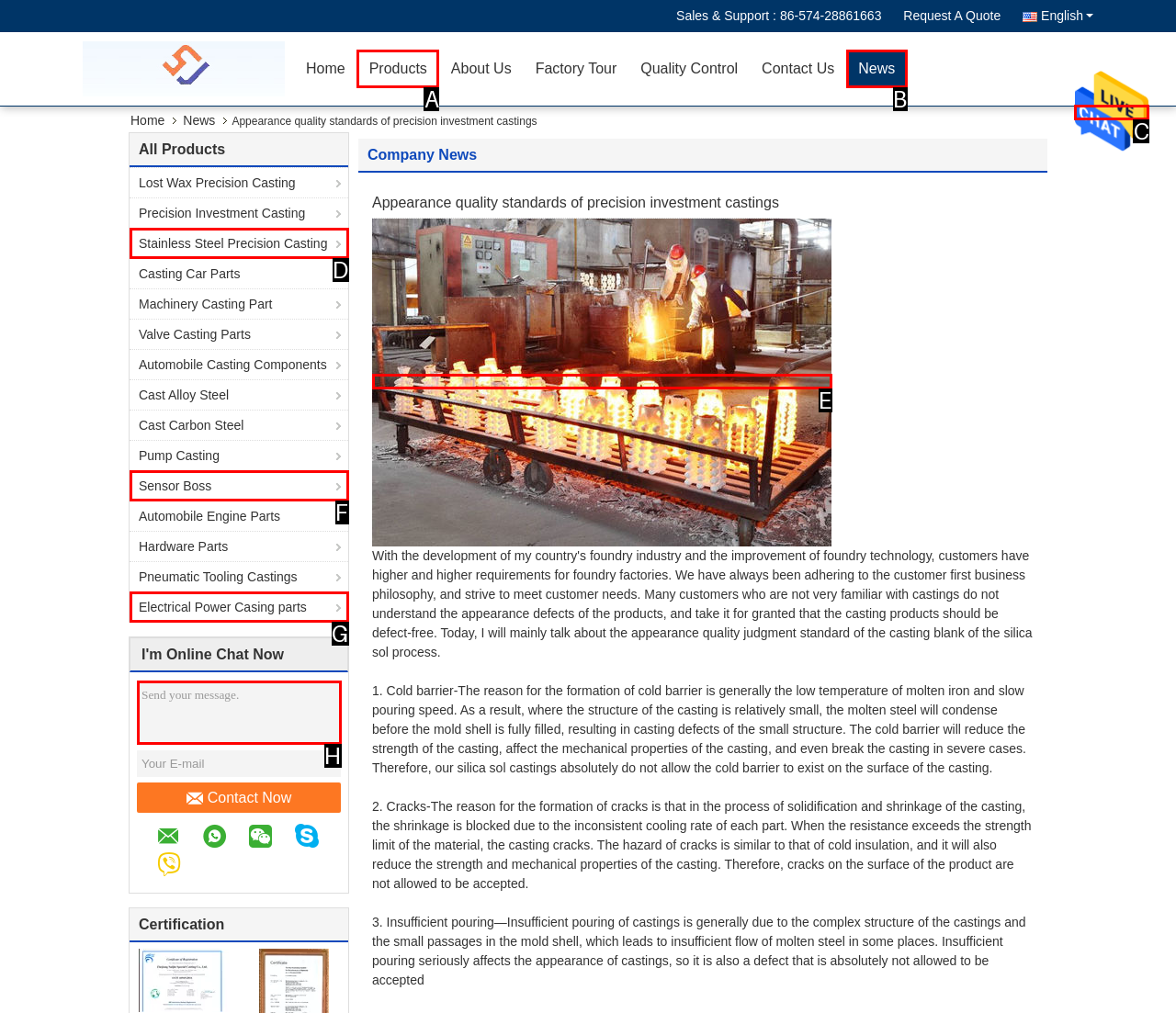Which option should you click on to fulfill this task: Click the 'Send Message' link? Answer with the letter of the correct choice.

C